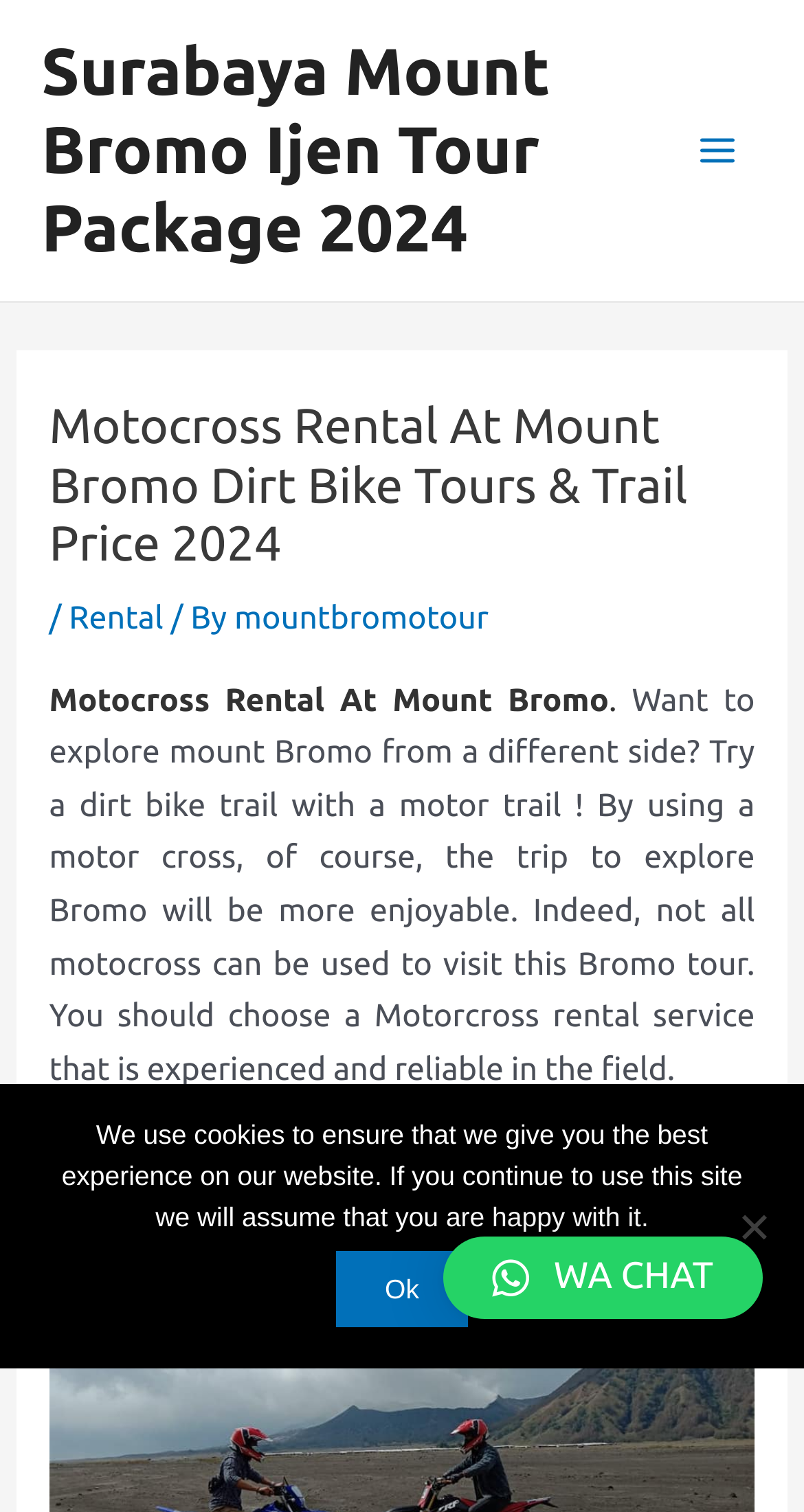Locate the bounding box coordinates of the UI element described by: "Motocross Rental At Mount Bromo". The bounding box coordinates should consist of four float numbers between 0 and 1, i.e., [left, top, right, bottom].

[0.061, 0.451, 0.757, 0.474]